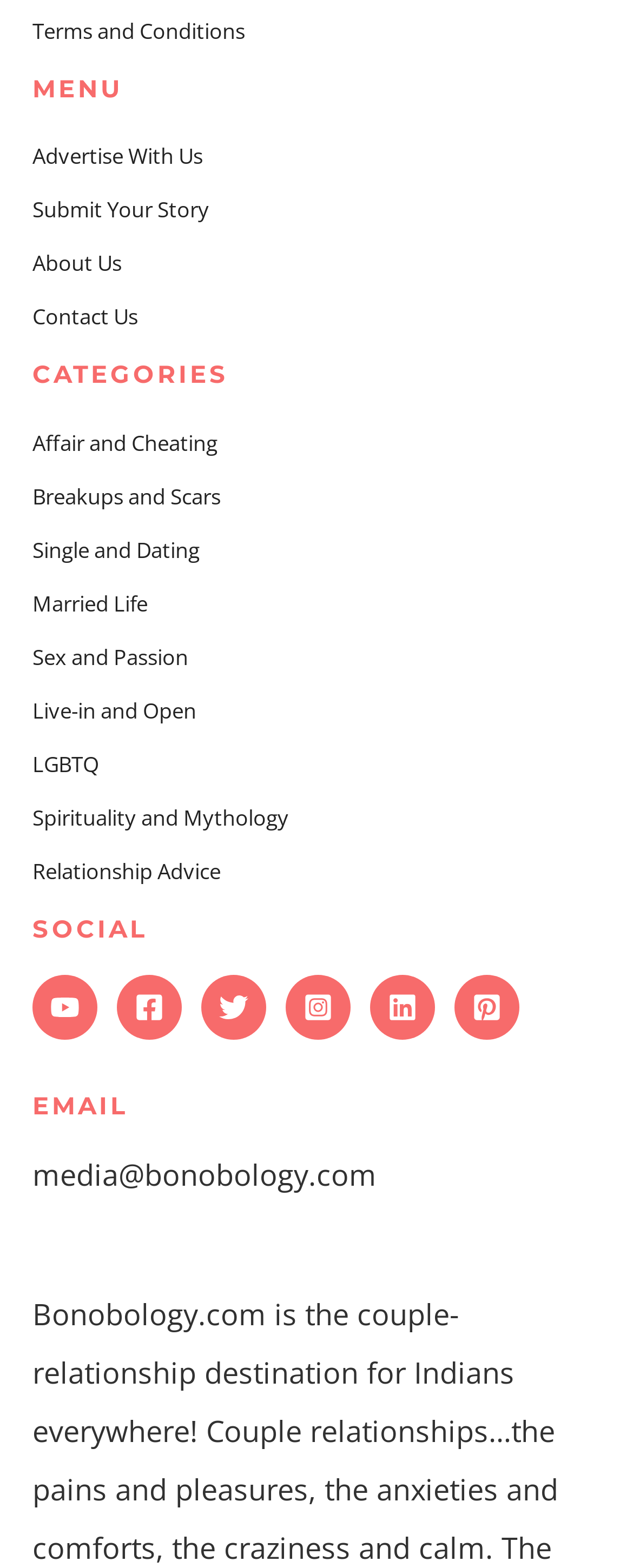Respond to the question below with a single word or phrase:
What is the email address provided?

media@bonobology.com